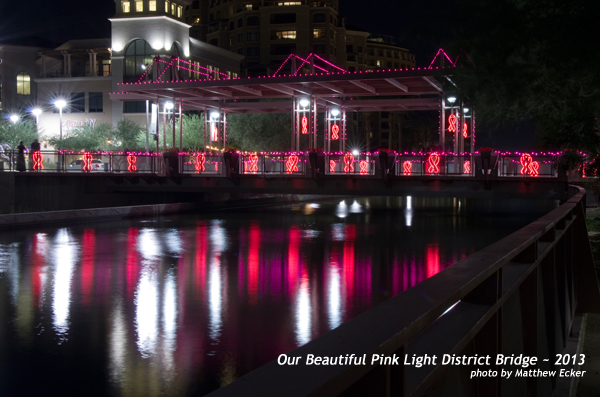Respond to the following question with a brief word or phrase:
In what year was the photo taken?

2013